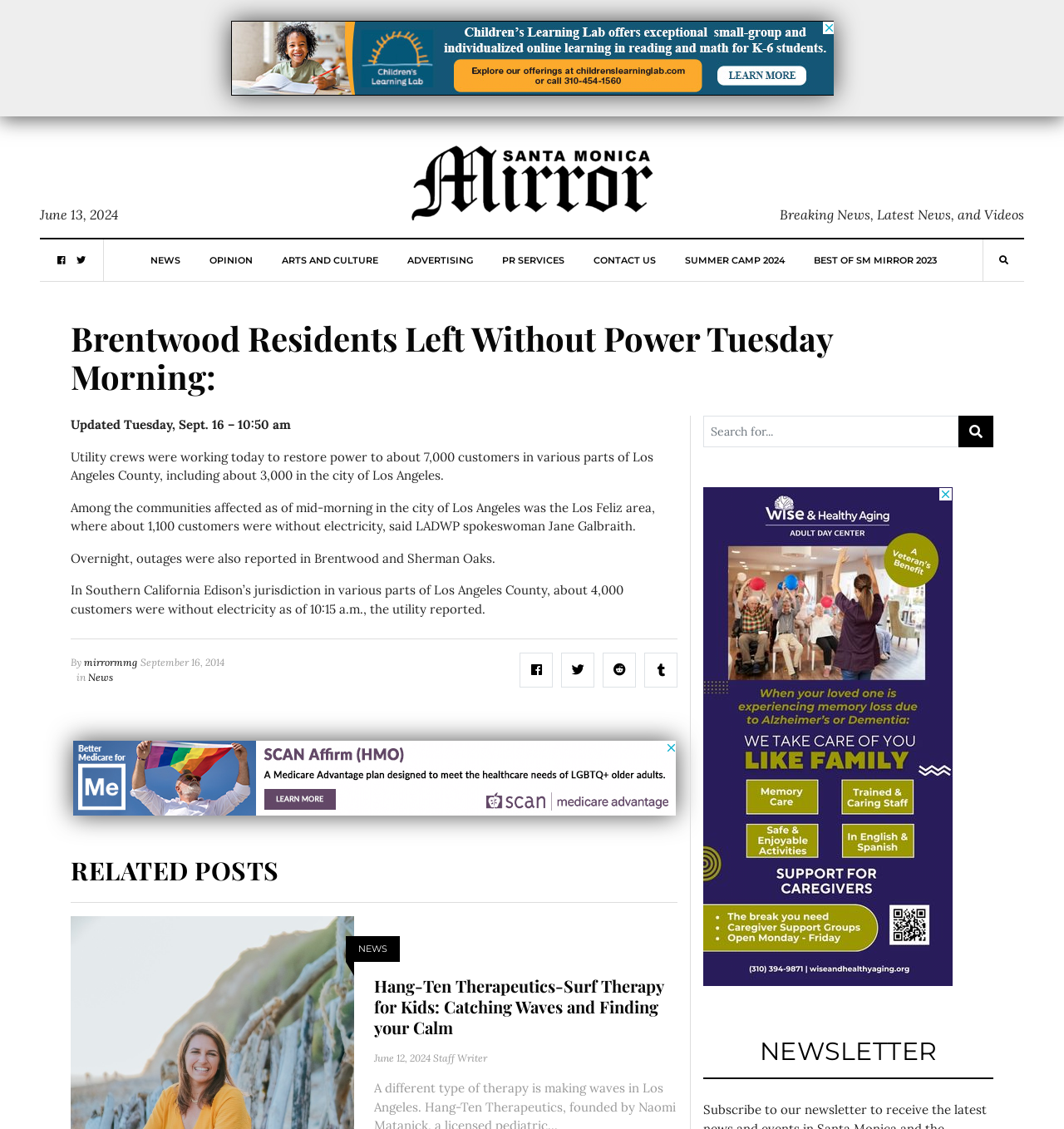Determine the bounding box of the UI element mentioned here: "Staff Writer". The coordinates must be in the format [left, top, right, bottom] with values ranging from 0 to 1.

[0.407, 0.932, 0.458, 0.943]